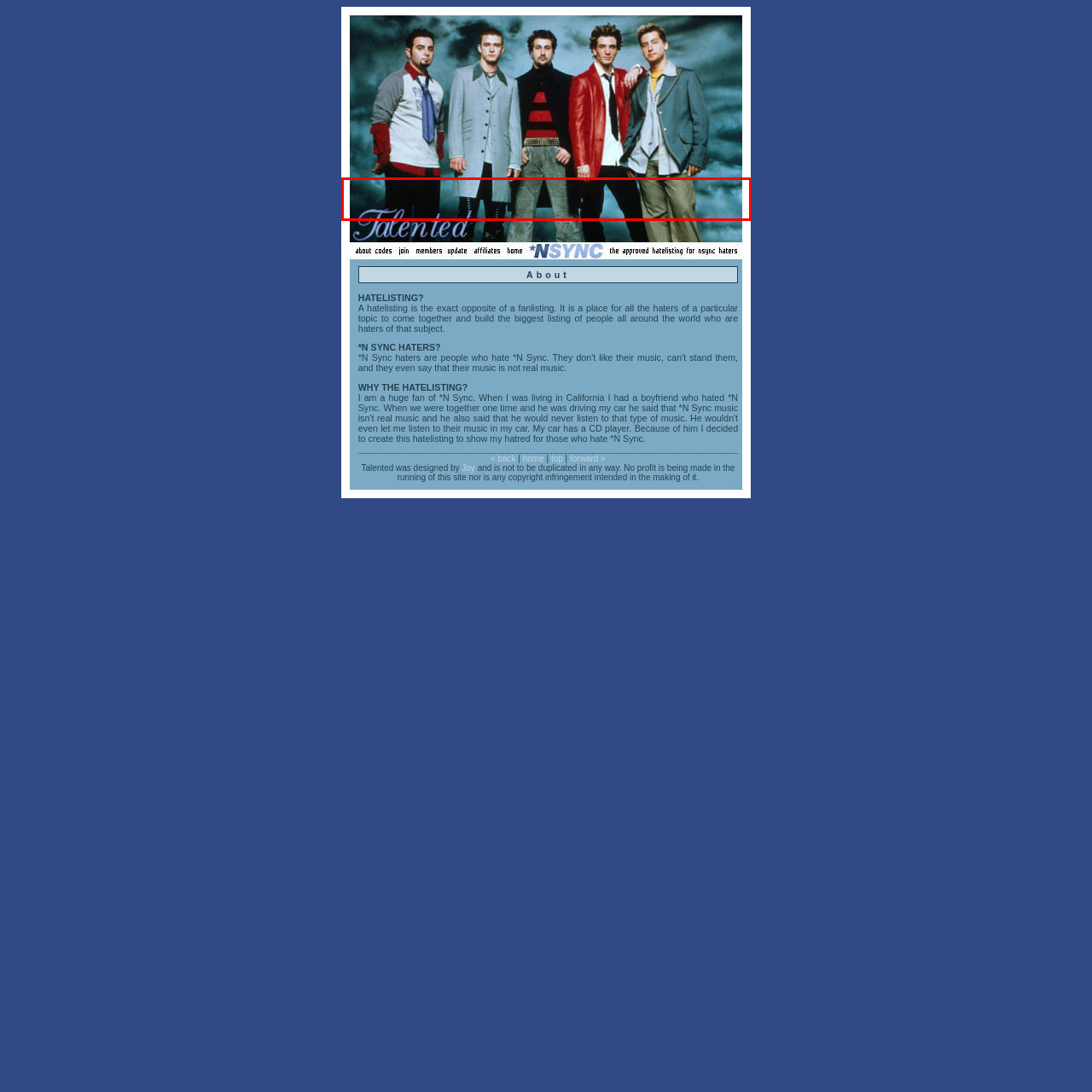What is the fashion sense of the individuals?  
Analyze the image surrounded by the red box and deliver a detailed answer based on the visual elements depicted in the image.

The fashion sense of the individuals is cohesive yet varied because each person is dressed in a distinct manner that reflects a unified theme, likely aligning with a musical or artistic theme, but at the same time, their outfits are different from one another, showcasing a range of styles.